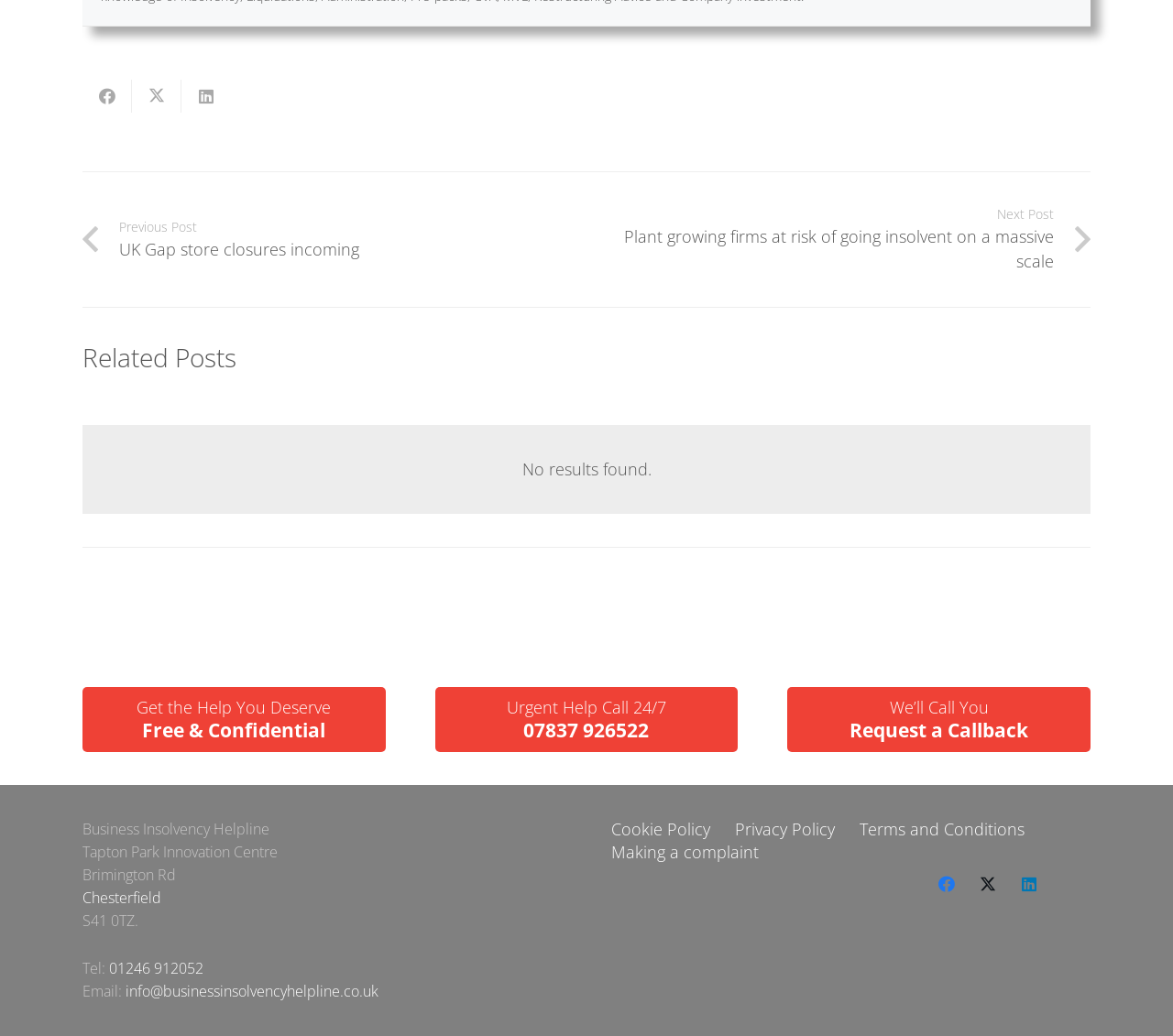Locate the bounding box of the UI element based on this description: "aria-label="Share this" title="Share this"". Provide four float numbers between 0 and 1 as [left, top, right, bottom].

[0.07, 0.077, 0.112, 0.108]